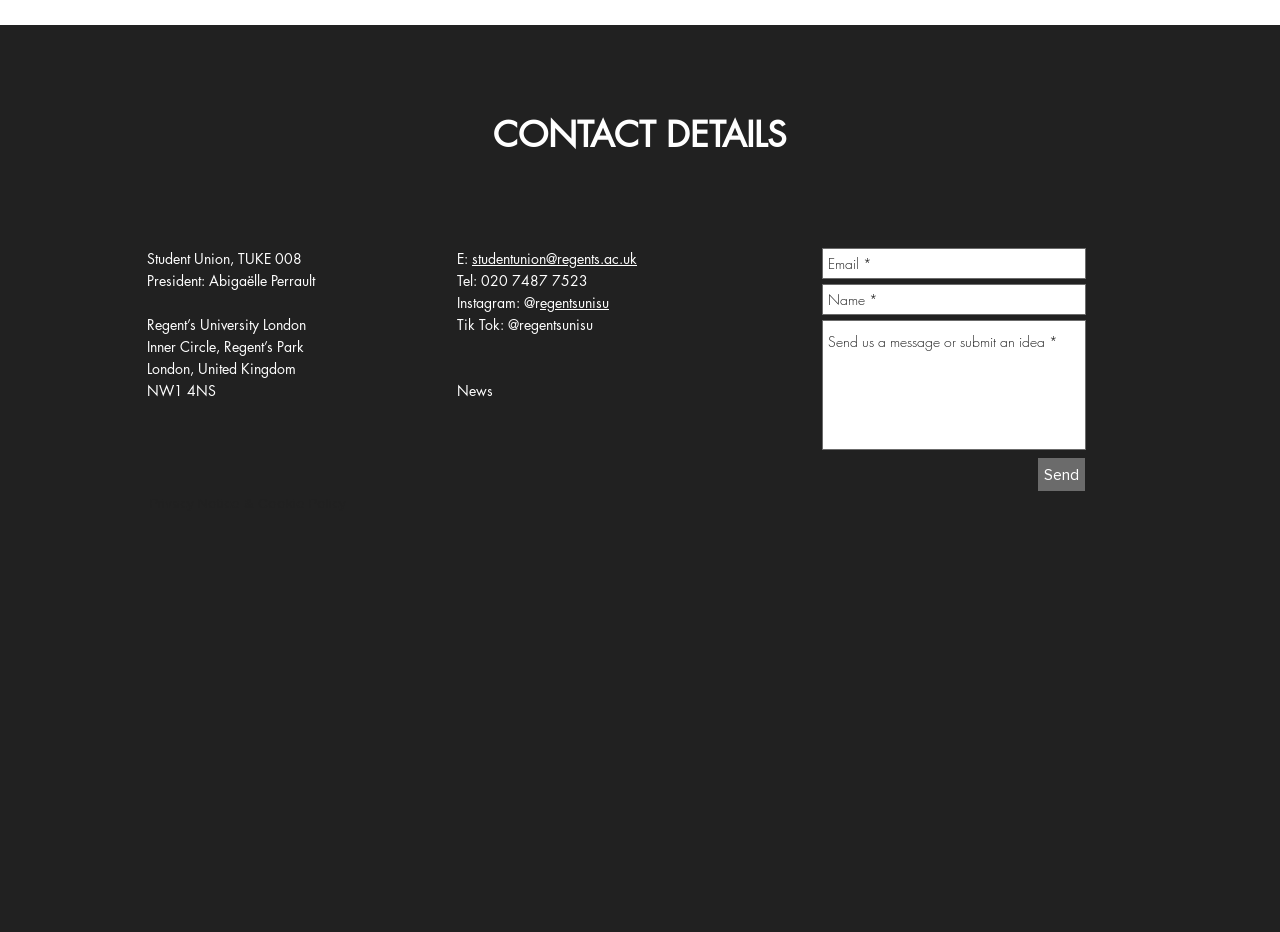Refer to the image and provide an in-depth answer to the question: 
What is the university's location?

I found the university's location by looking at the contact details section, where it is stated as 'Regent’s University London, Inner Circle, Regent’s Park, London, United Kingdom, NW1 4NS'.